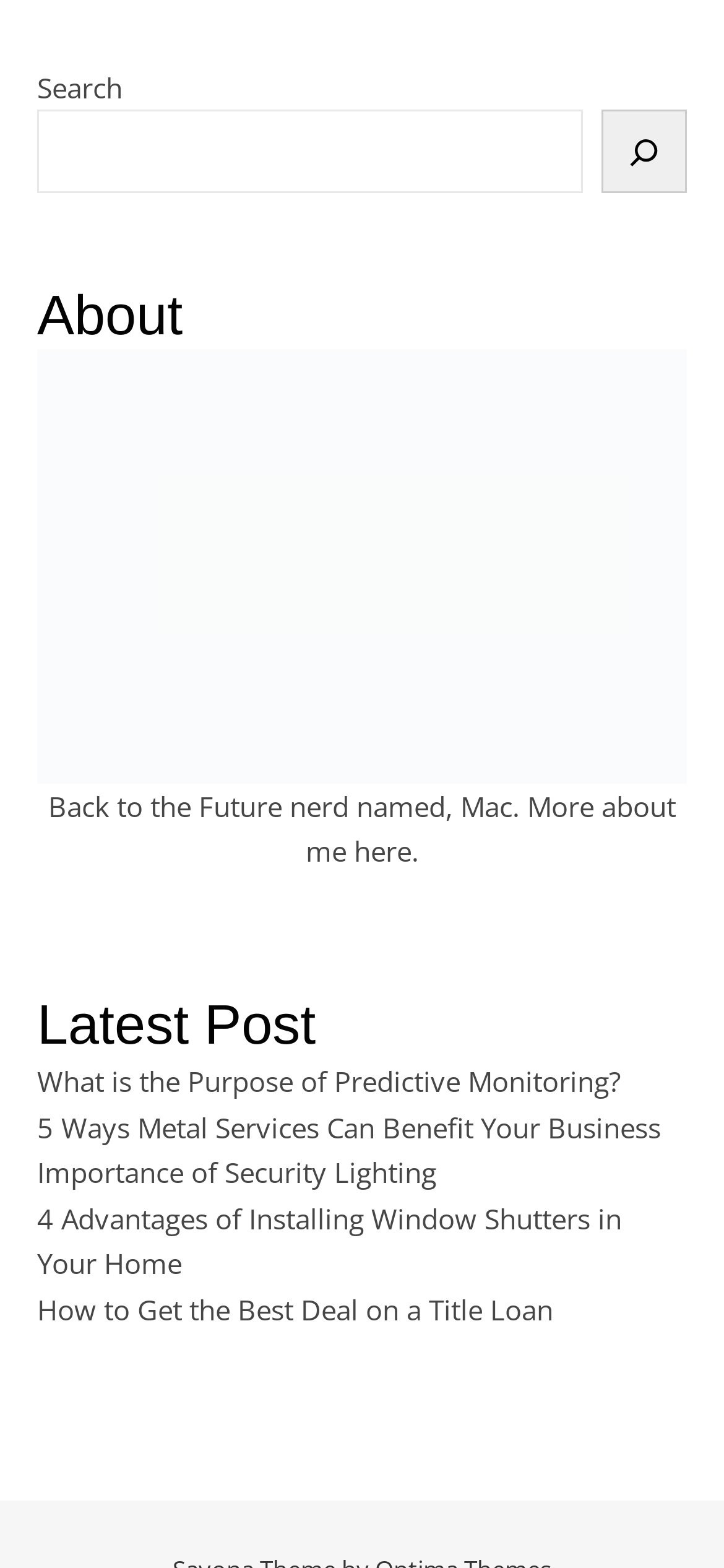What is the name of the person mentioned on the webpage?
Based on the image, respond with a single word or phrase.

Mac